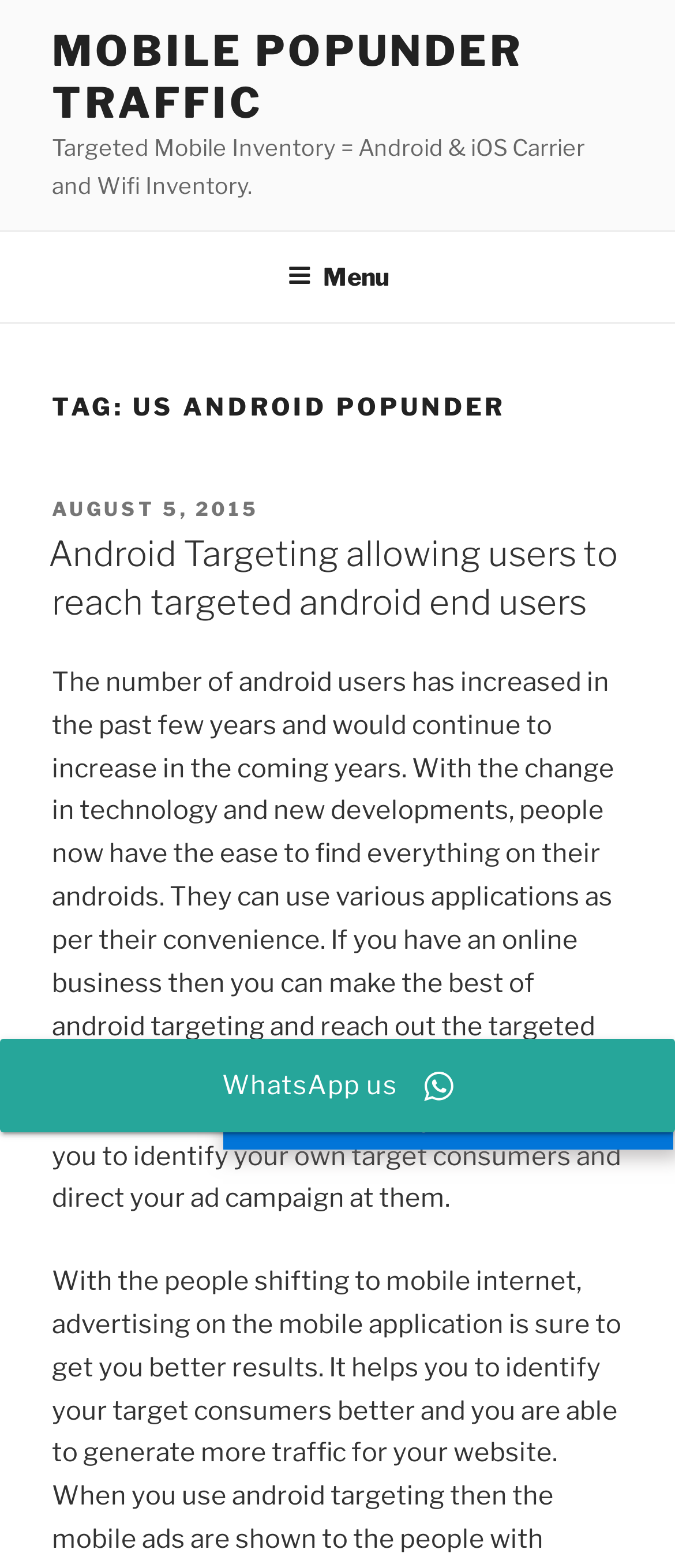Give a one-word or one-phrase response to the question:
What is the contact method mentioned?

WhatsApp